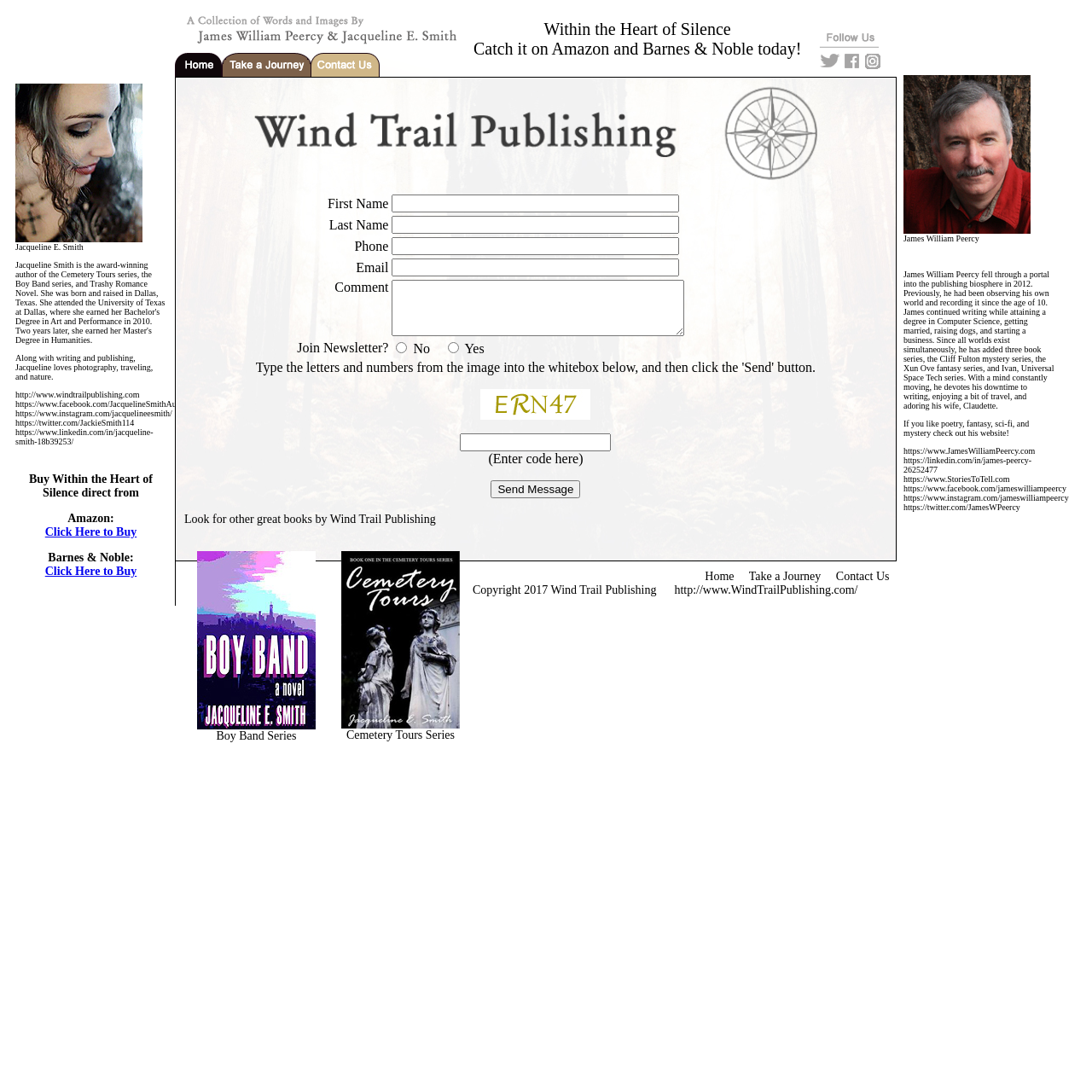Offer a meticulous description of the webpage's structure and content.

The webpage is about author Jacqueline E. Smith and her book "Within the Heart of Silence". At the top, there is a small image, followed by the author's name and a brief description of her interests. Below this, there are links to her social media profiles and website.

On the left side, there is a section with links to buy the book from Amazon and Barnes & Noble, along with a brief description of the book. Above this section, there is a larger image, and below it, there is a call-to-action to catch the book on Amazon and Barnes & Noble.

On the right side, there is a form with fields for first name, last name, phone, email, and comment, along with a checkbox to join a newsletter. Below the form, there is a section with an image and a white box to enter a code, followed by a "Send Message" button.

Further down, there is a section promoting other books by Wind Trail Publishing, with links to series such as "Boy Band Series" and "Cemetery Tours Series". Each series has an accompanying image.

At the bottom of the page, there are links to navigate to other parts of the website, including "Home", "Take a Journey", and "Contact Us". There is also a copyright notice and a link to Wind Trail Publishing's website.

On the right side of the bottom section, there is a separate section about James William Peercy, with a brief bio, links to his social media profiles, and a description of his writing.